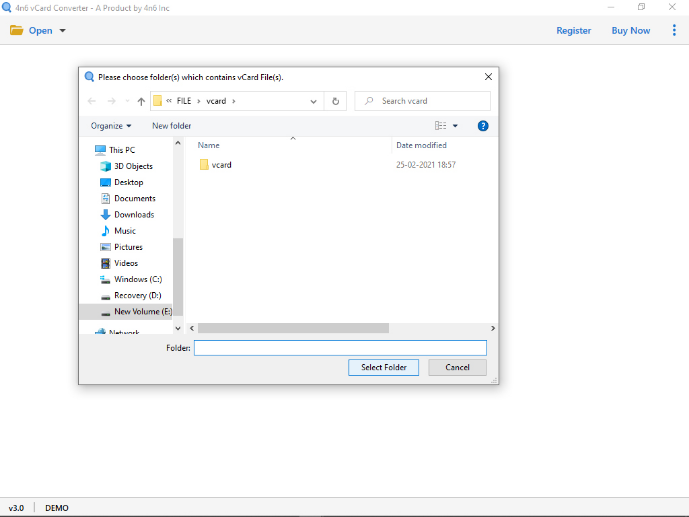Offer a detailed narrative of the scene shown in the image.

The image displays a file selection dialog from the "4n6 vCard Converter" application, inviting users to choose folders that contain vCard files. The title in the dialog clearly states, "Please choose folder(s) which contains vCard File(s)," guiding the user in their selection process. On the left panel, various directories such as "This PC," "Desktop," "Documents," and others are visible, allowing users to navigate through their file system. 

In the main area, the user is currently viewing the contents of a folder labeled "vcard," which contains a subfolder also named "vcard," last modified on February 25, 2021, at 18:57. At the bottom of the dialog, there are options to either "Select Folder" or "Cancel," facilitating user interaction to confirm or abandon their selection. This interface effectively aids in efficiently locating and selecting the appropriate vCard files for conversion.